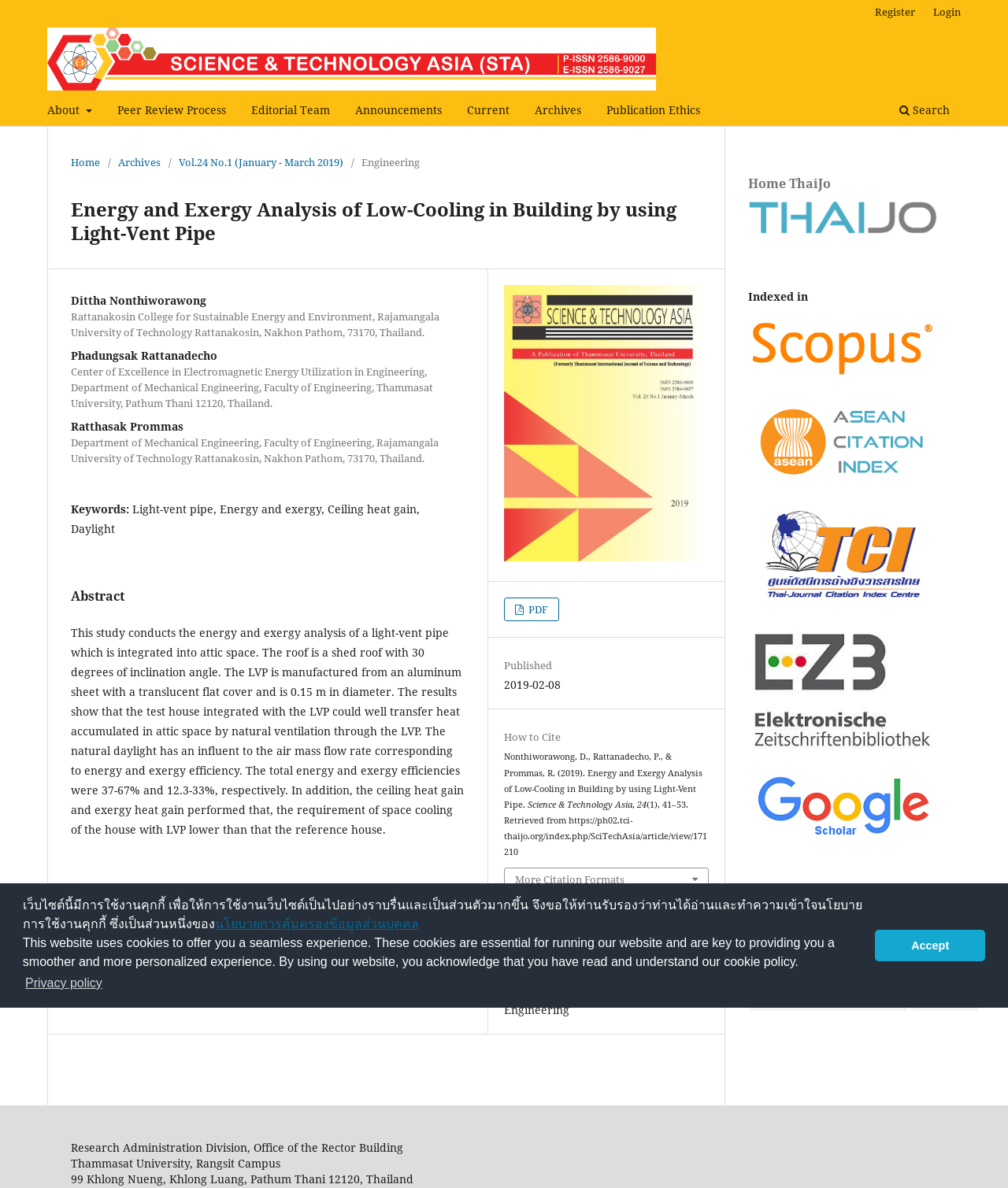Determine the bounding box coordinates of the region that needs to be clicked to achieve the task: "Click the 'copy a link to this post to clipboard' button".

None